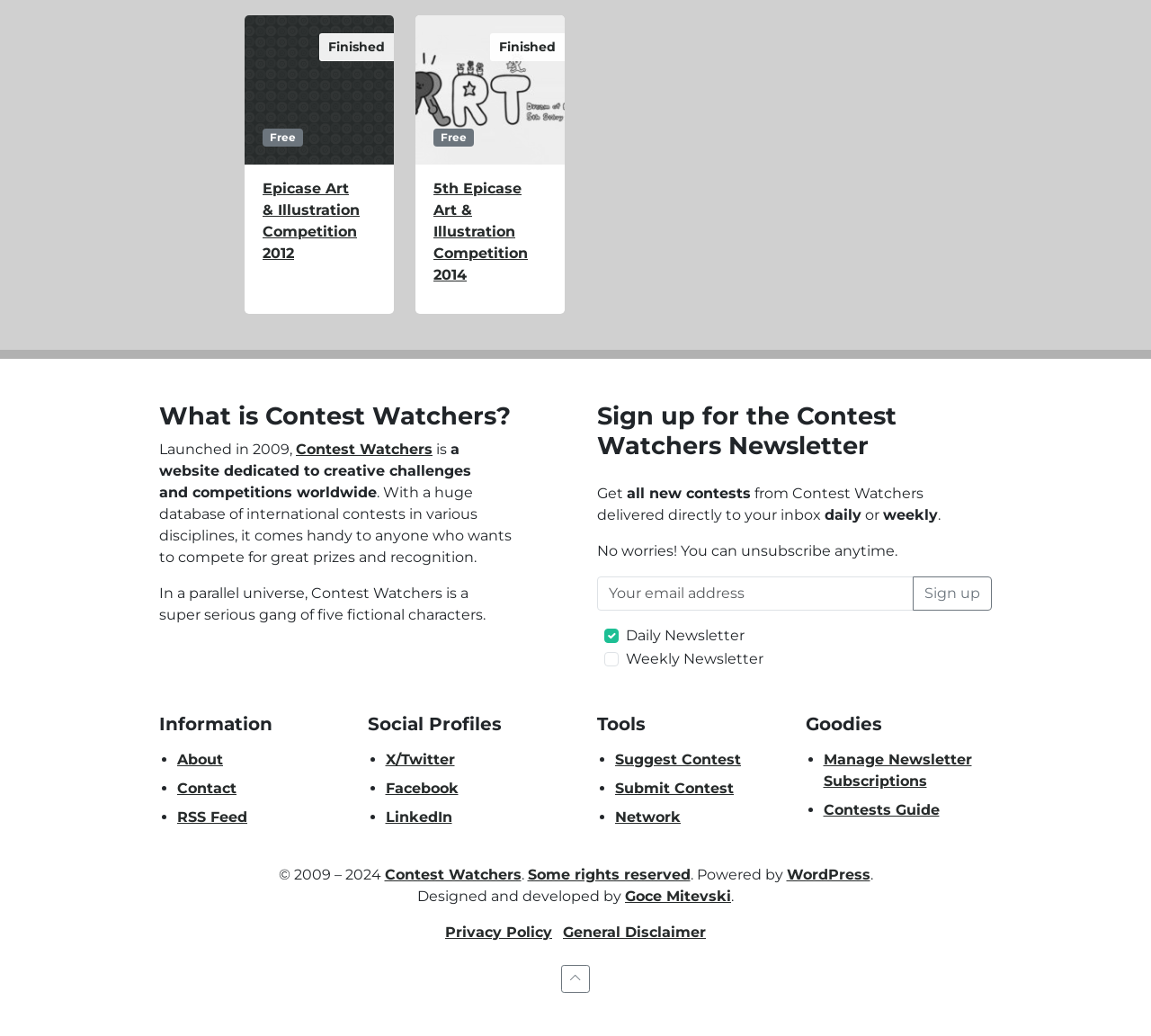Please locate the UI element described by "WordPress" and provide its bounding box coordinates.

[0.683, 0.836, 0.756, 0.852]